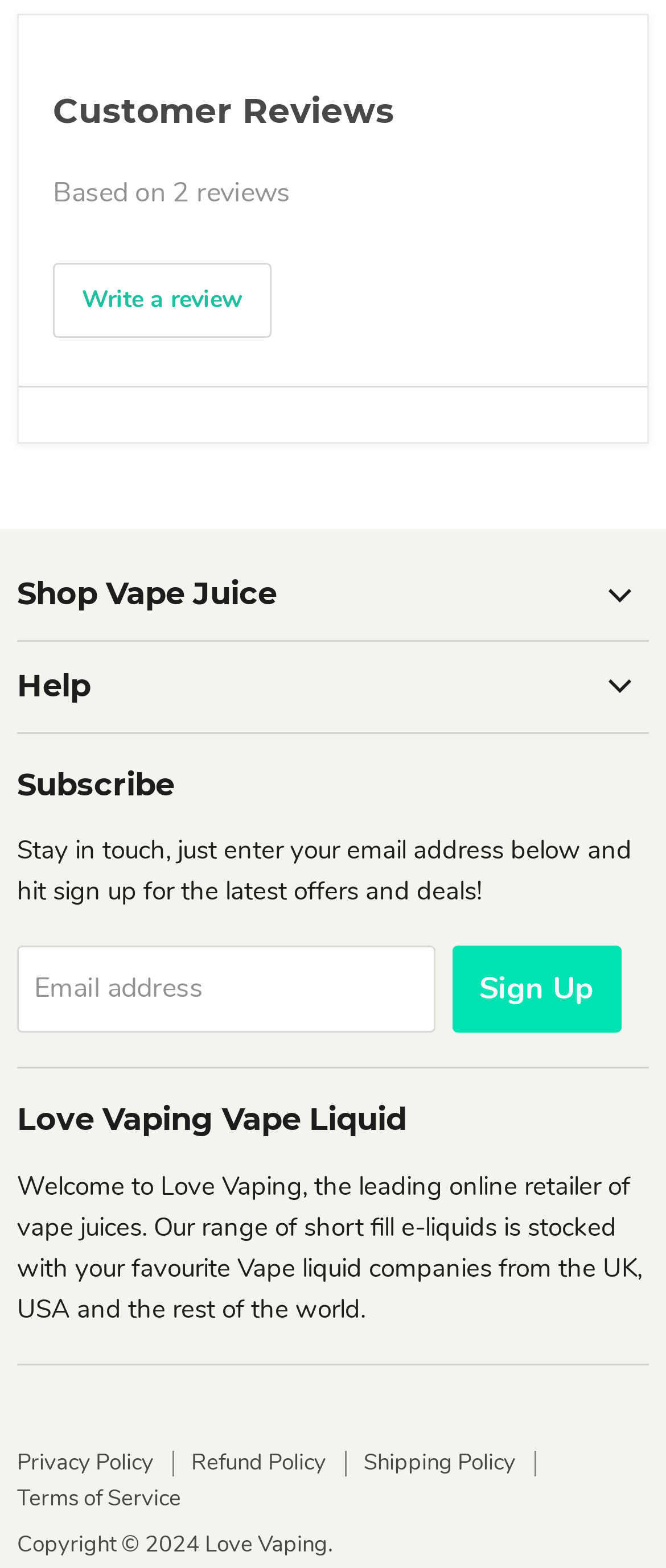Locate the bounding box coordinates of the area you need to click to fulfill this instruction: 'Get help with Delivery Information'. The coordinates must be in the form of four float numbers ranging from 0 to 1: [left, top, right, bottom].

[0.026, 0.471, 0.372, 0.493]